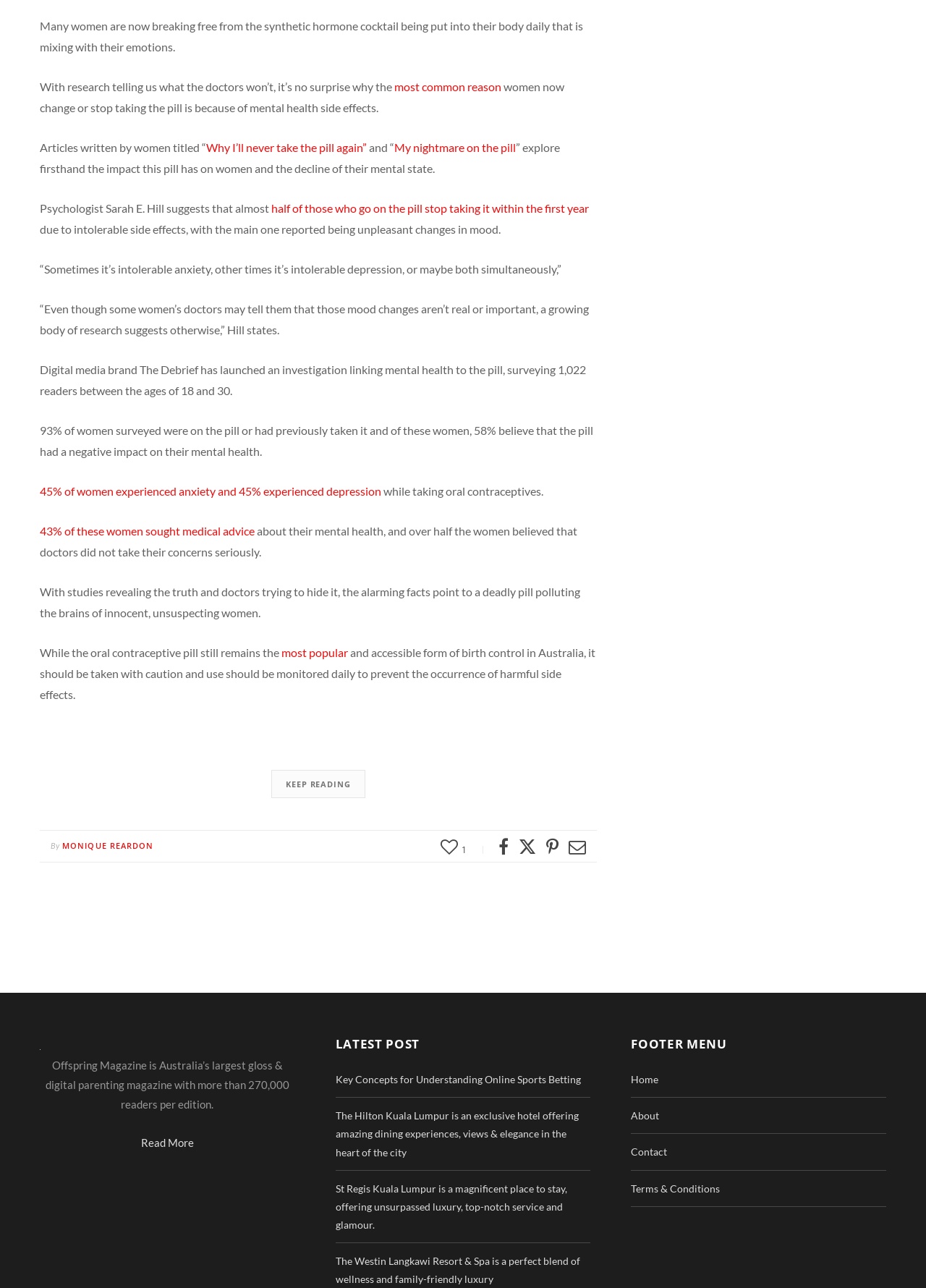Kindly determine the bounding box coordinates for the area that needs to be clicked to execute this instruction: "Read more about the investigation linking mental health to the pill".

[0.293, 0.598, 0.394, 0.62]